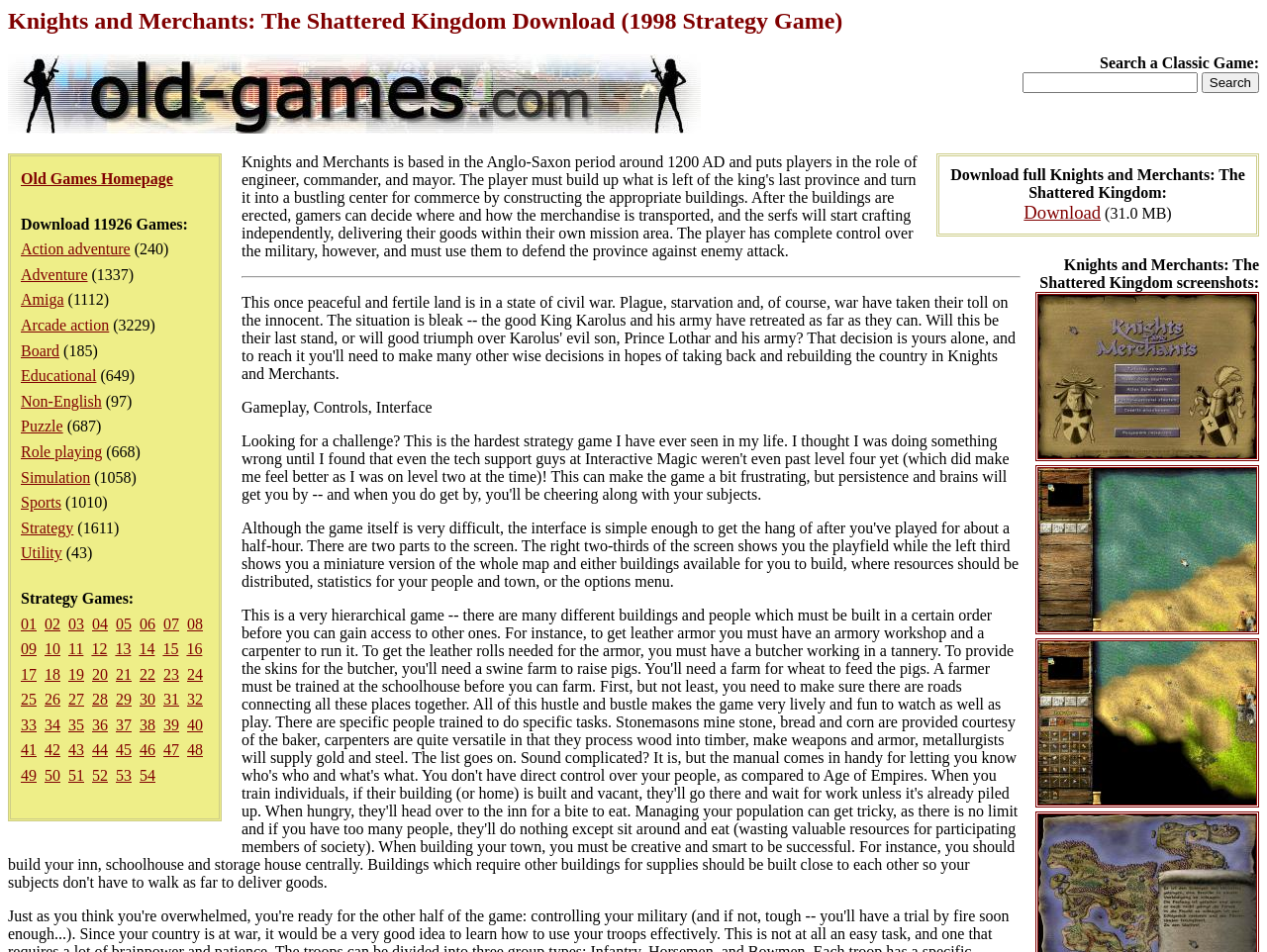Utilize the details in the image to thoroughly answer the following question: What type of games can be downloaded from this webpage?

The webpage is dedicated to downloading classic games, as indicated by the meta description and the various game categories listed on the webpage.